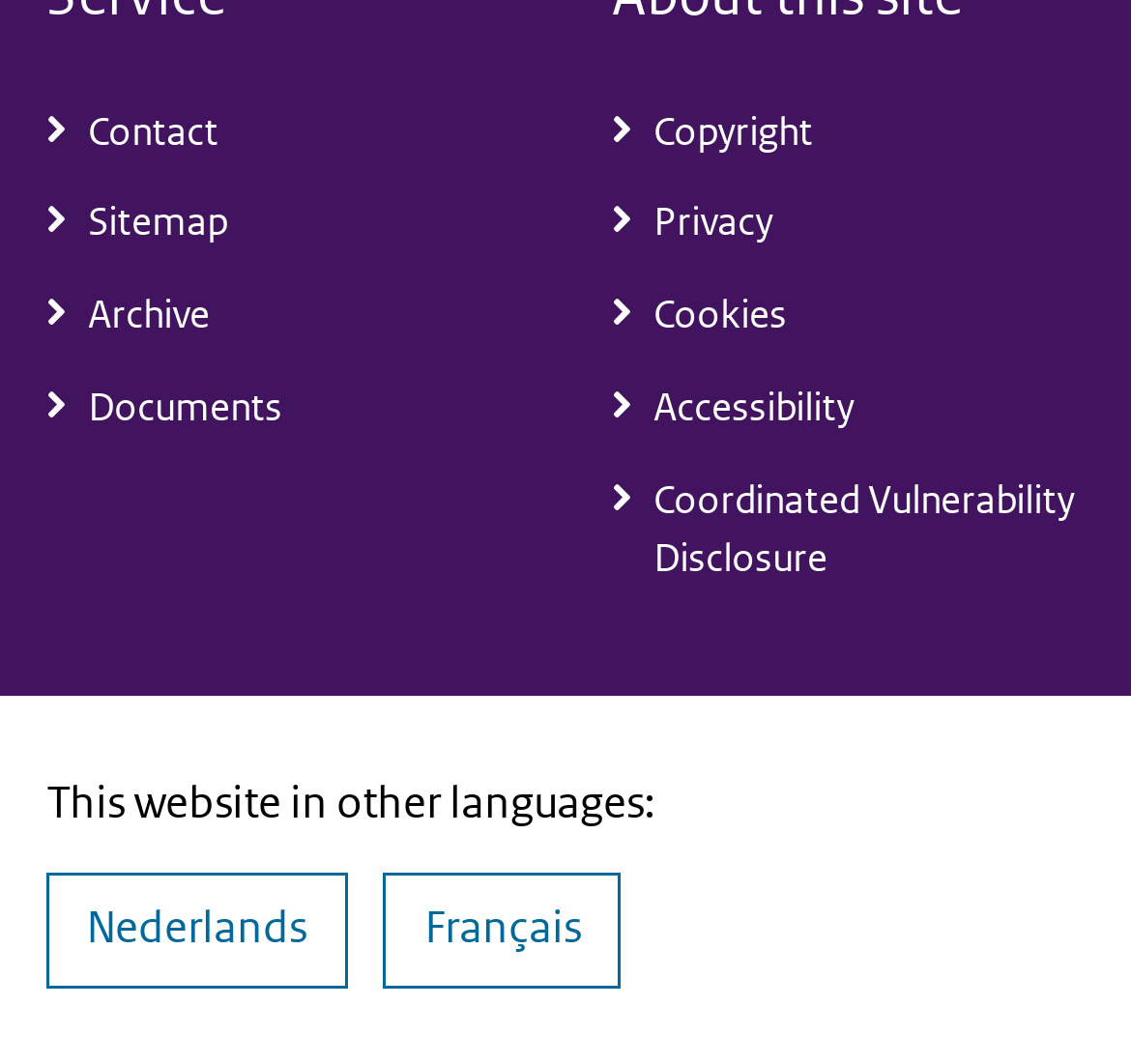Respond to the question below with a single word or phrase: What is the last item in the second column of links?

Accessibility